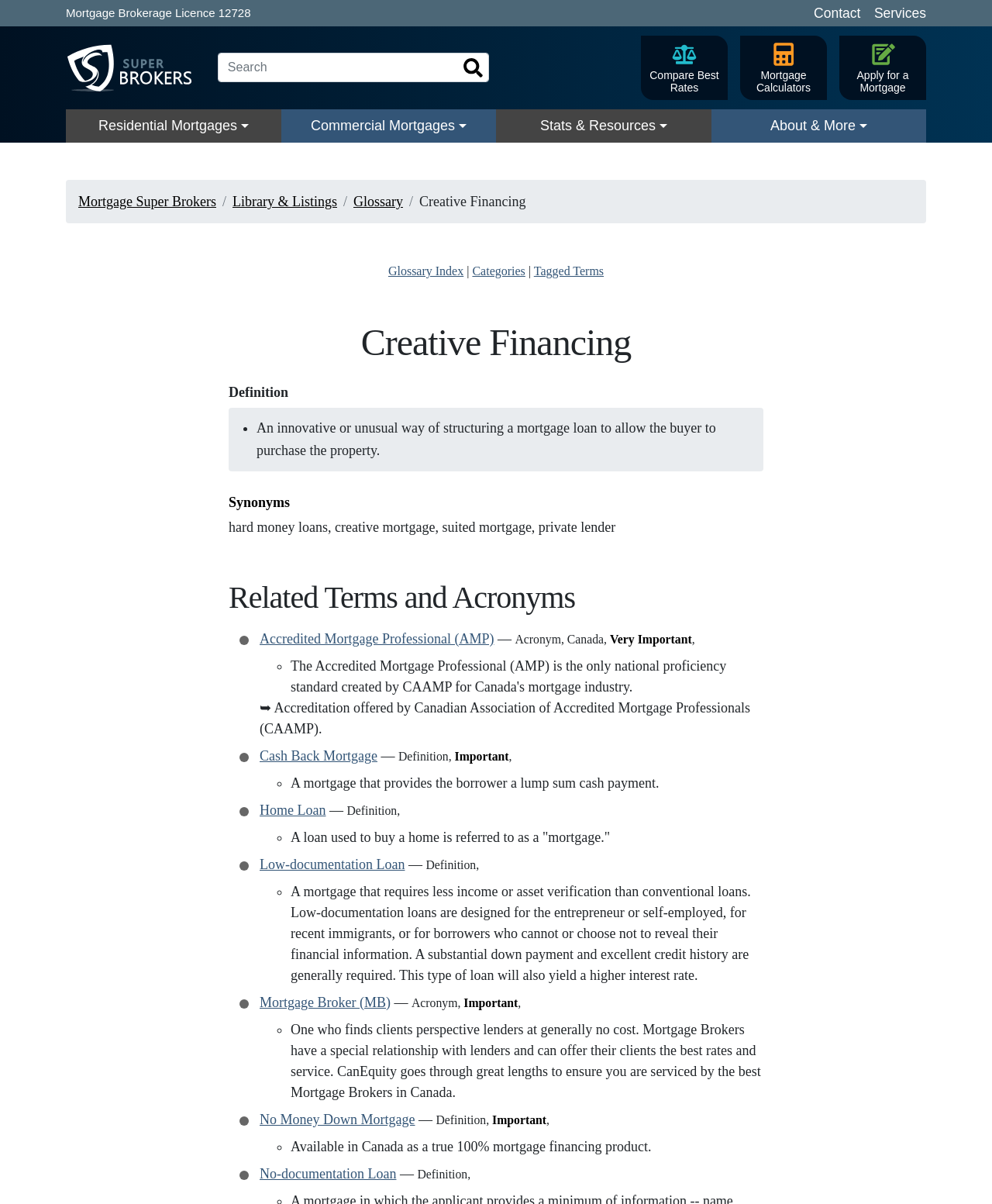Please identify the bounding box coordinates of the element I should click to complete this instruction: 'Contact Super Brokers'. The coordinates should be given as four float numbers between 0 and 1, like this: [left, top, right, bottom].

[0.82, 0.003, 0.874, 0.019]